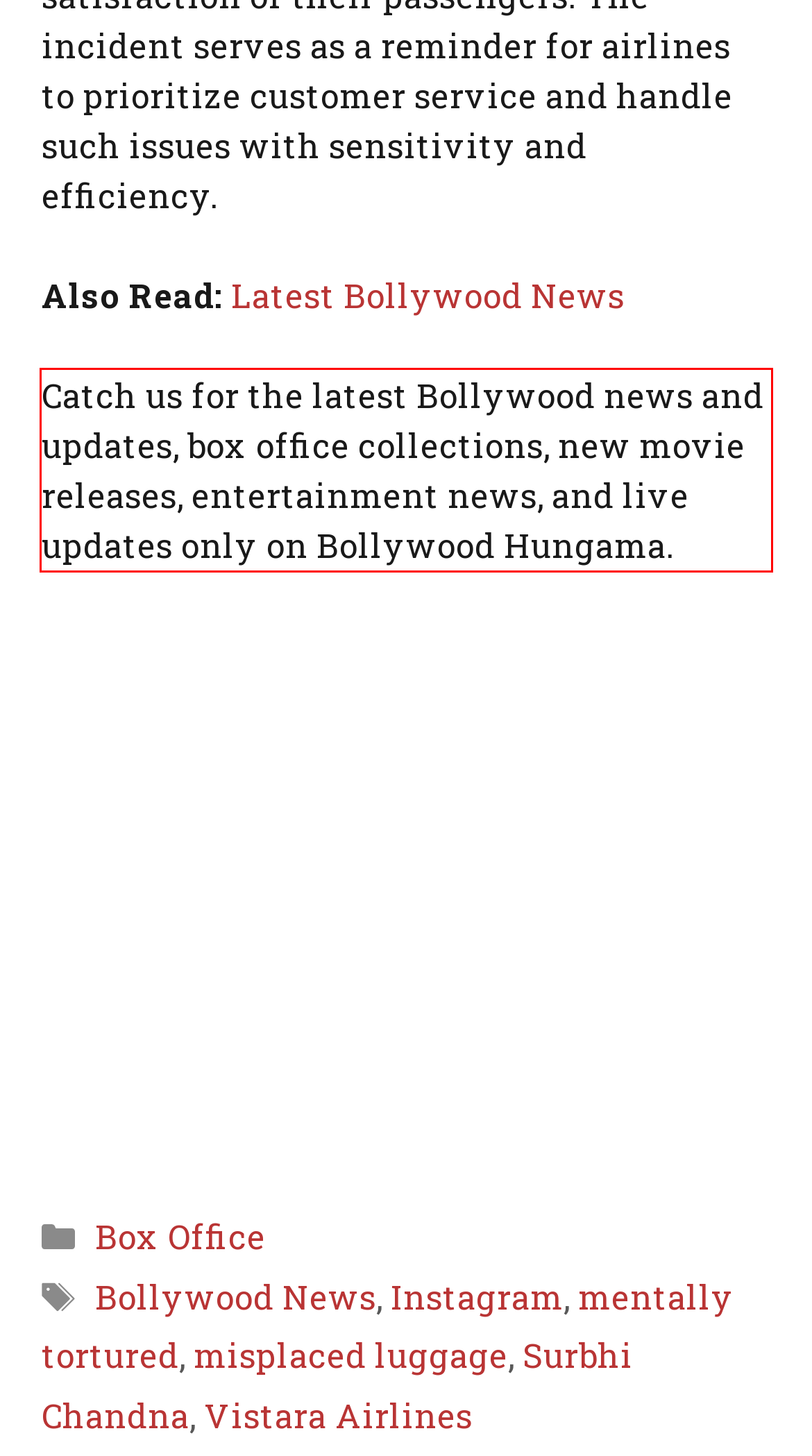Given a screenshot of a webpage containing a red rectangle bounding box, extract and provide the text content found within the red bounding box.

Catch us for the latest Bollywood news and updates, box office collections, new movie releases, entertainment news, and live updates only on Bollywood Hungama.